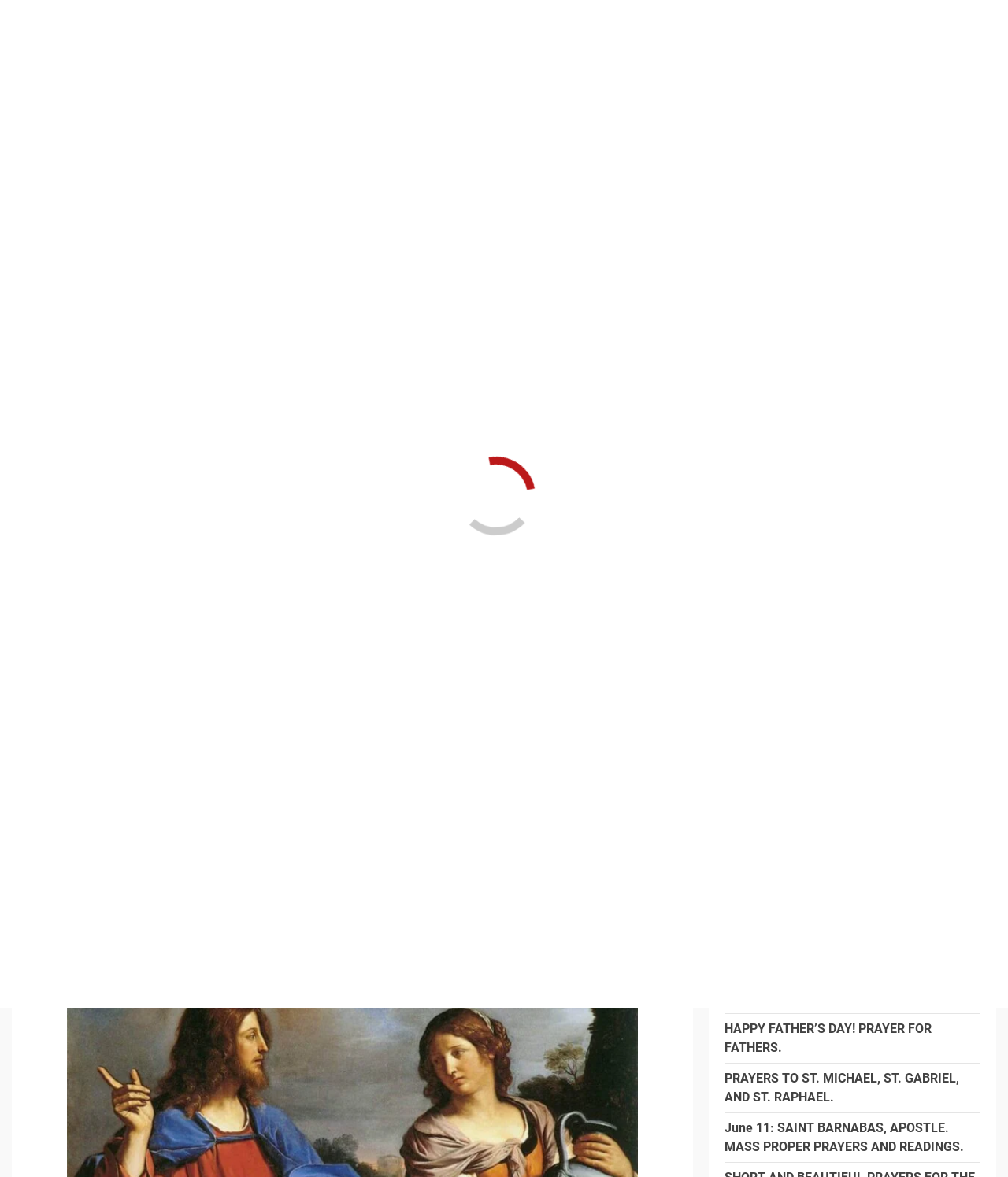Determine the coordinates of the bounding box that should be clicked to complete the instruction: "Search for something". The coordinates should be represented by four float numbers between 0 and 1: [left, top, right, bottom].

[0.719, 0.621, 0.973, 0.646]